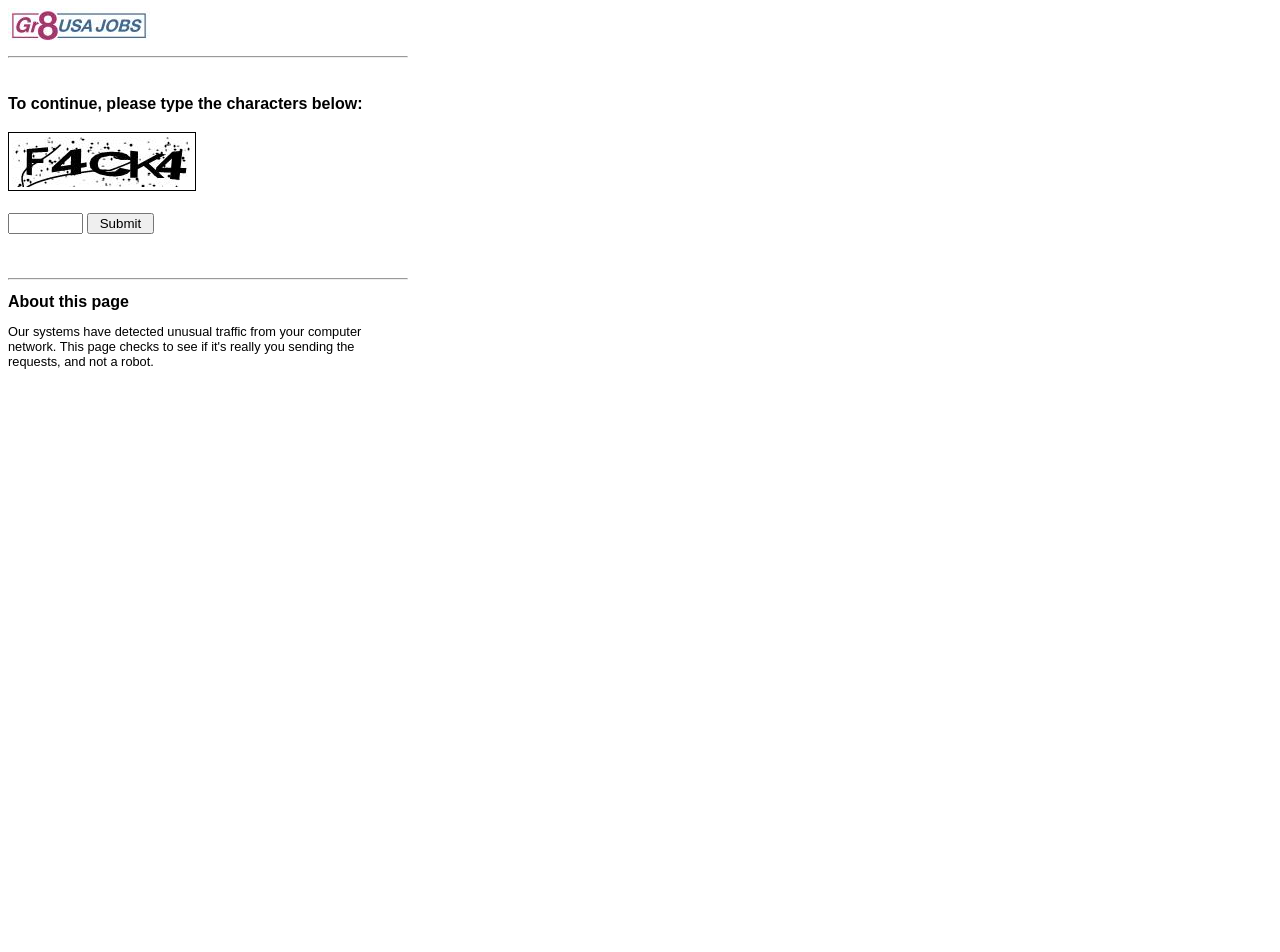Please provide a brief answer to the question using only one word or phrase: 
What is the purpose of the button?

Submit